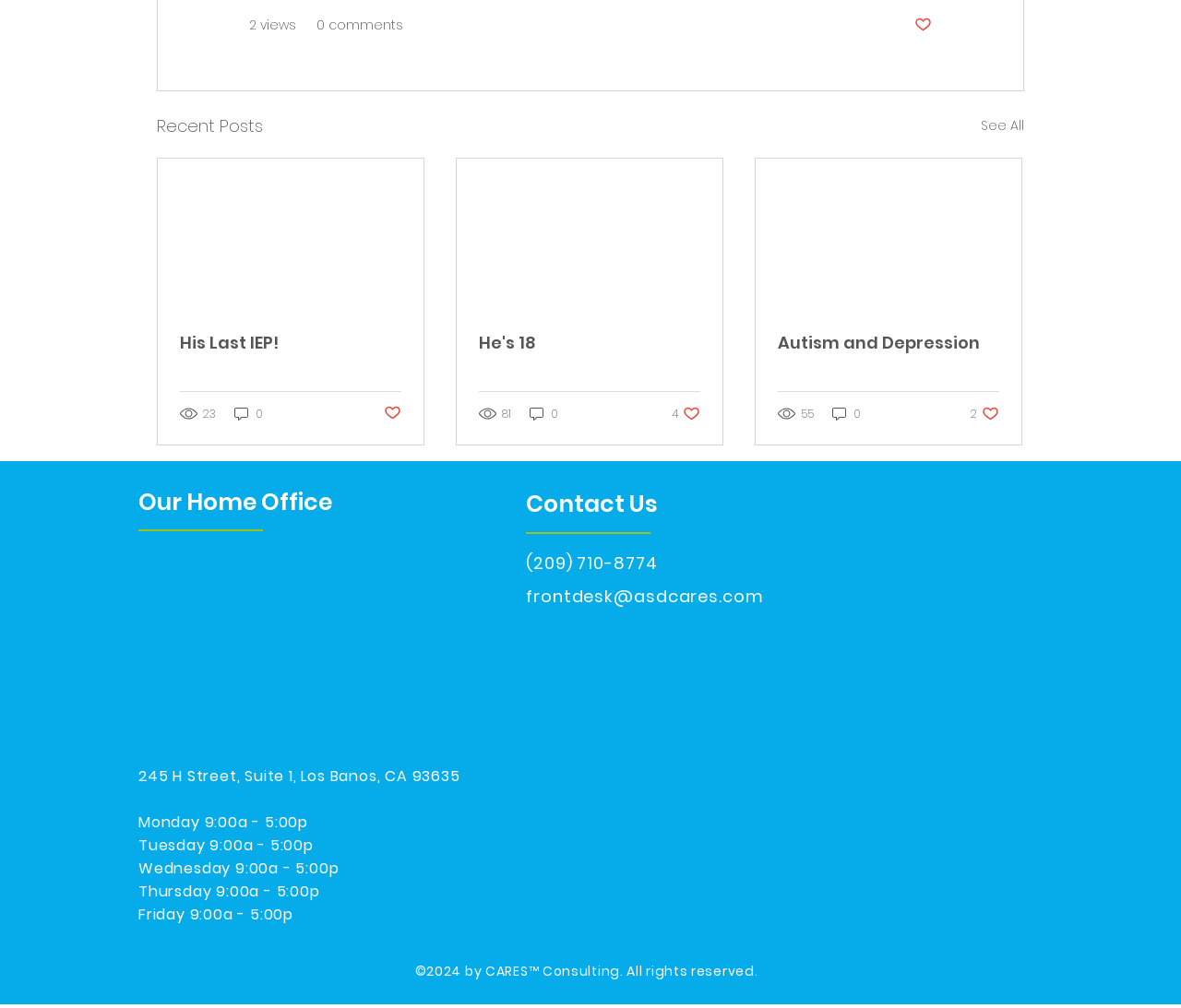Locate the bounding box of the UI element described in the following text: "parent_node: His Last IEP!".

[0.134, 0.157, 0.359, 0.305]